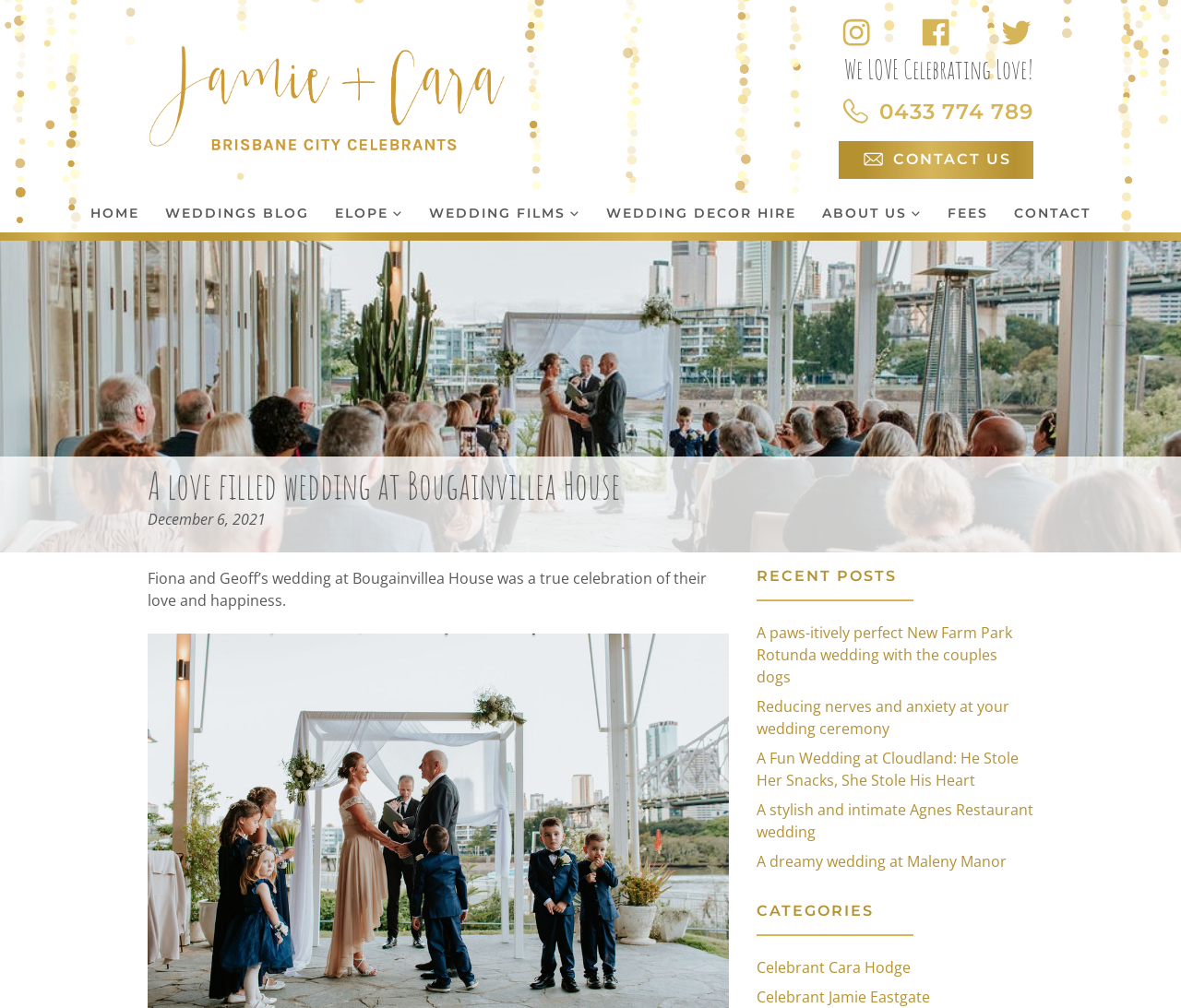Using the details from the image, please elaborate on the following question: What is the category of the post 'A love filled wedding at Bougainvillea House'?

I looked at the section of the webpage that says 'CATEGORIES' and found the link 'Celebrant Jamie Eastgate' which is the category of the post 'A love filled wedding at Bougainvillea House'.